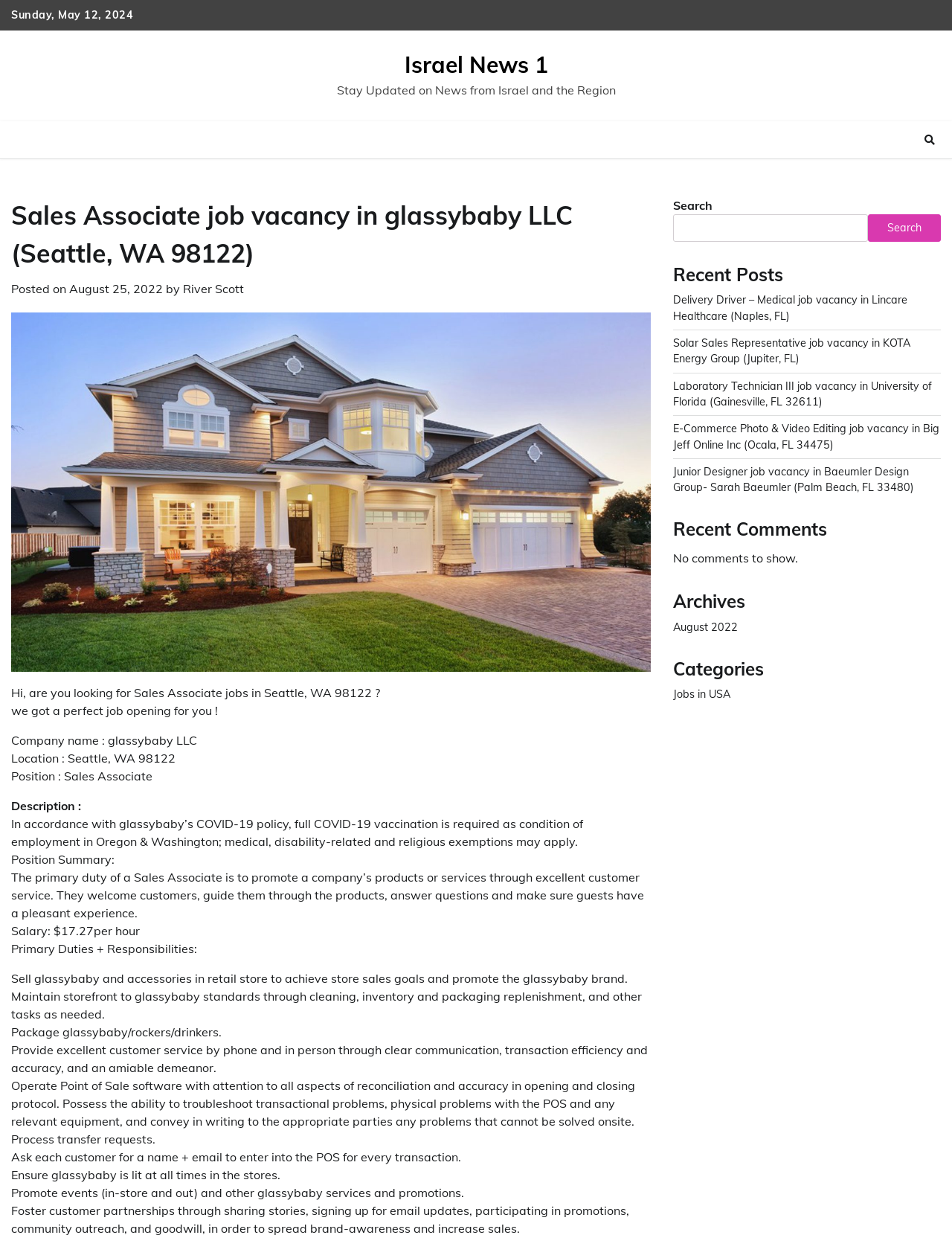Please identify the bounding box coordinates of the element's region that I should click in order to complete the following instruction: "Explore recent posts". The bounding box coordinates consist of four float numbers between 0 and 1, i.e., [left, top, right, bottom].

[0.707, 0.214, 0.988, 0.231]